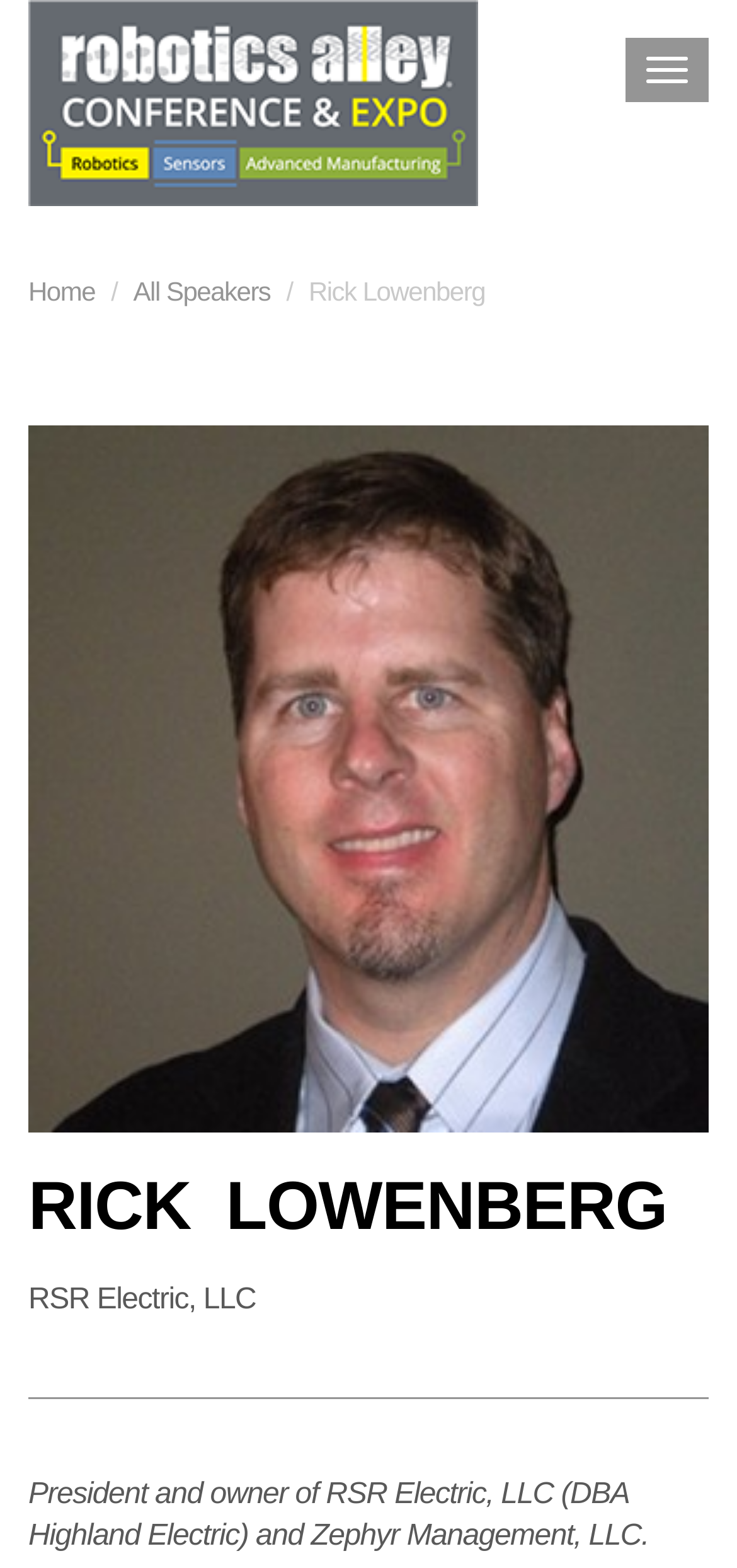Specify the bounding box coordinates (top-left x, top-left y, bottom-right x, bottom-right y) of the UI element in the screenshot that matches this description: Search

None